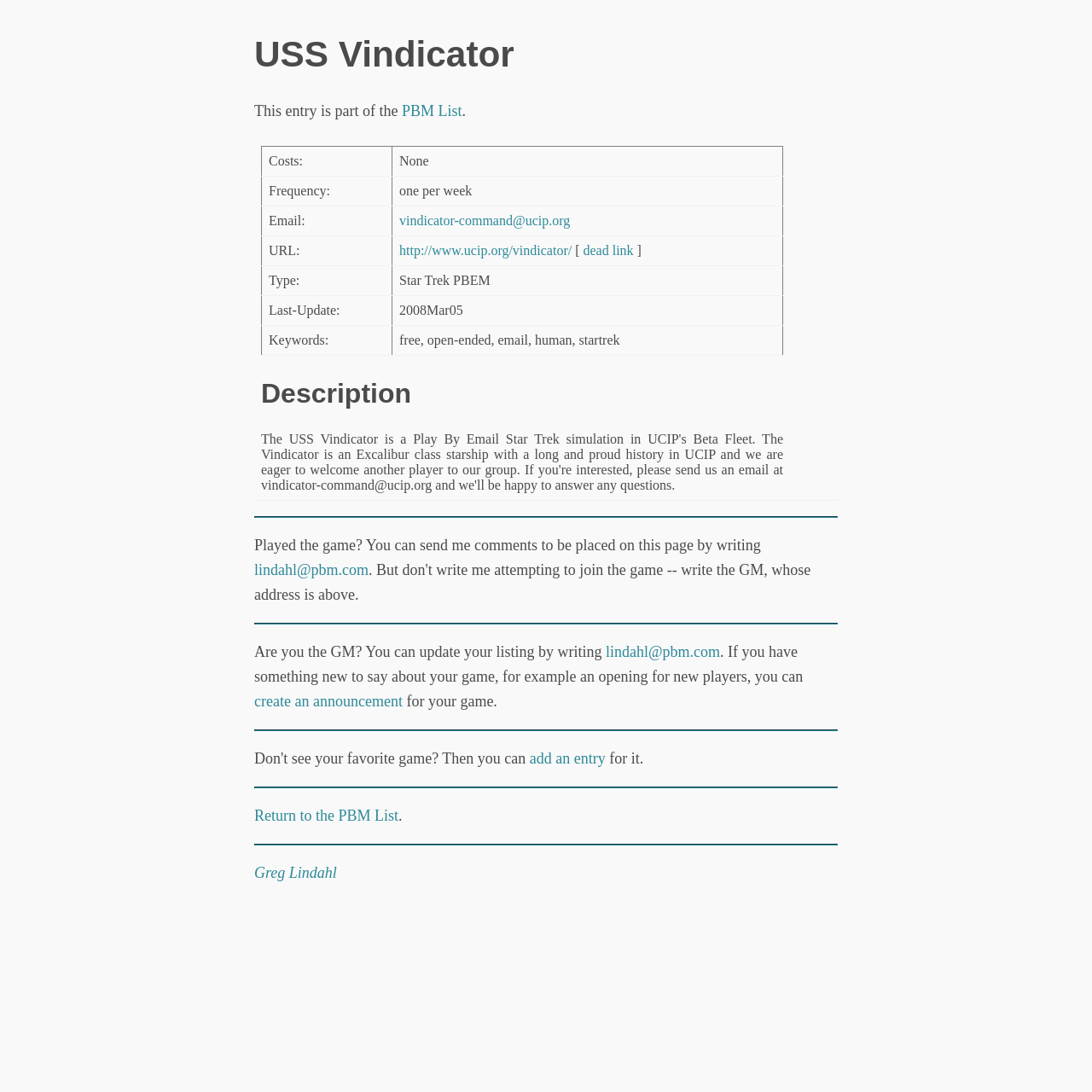Please identify the bounding box coordinates of the clickable area that will fulfill the following instruction: "Visit the USS Vindicator website". The coordinates should be in the format of four float numbers between 0 and 1, i.e., [left, top, right, bottom].

[0.366, 0.223, 0.524, 0.236]